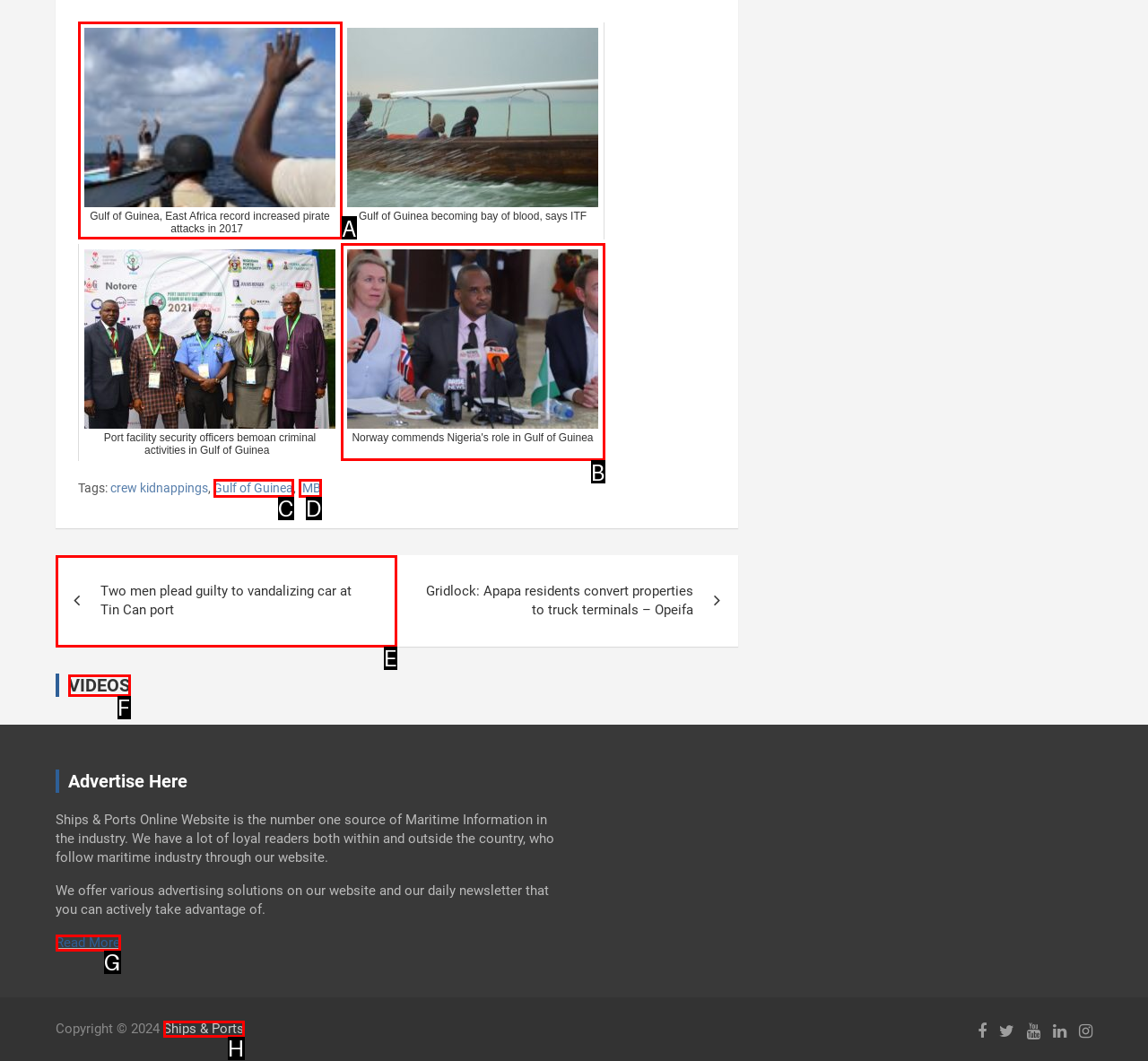Select the option that aligns with the description: Ships & Ports
Respond with the letter of the correct choice from the given options.

H